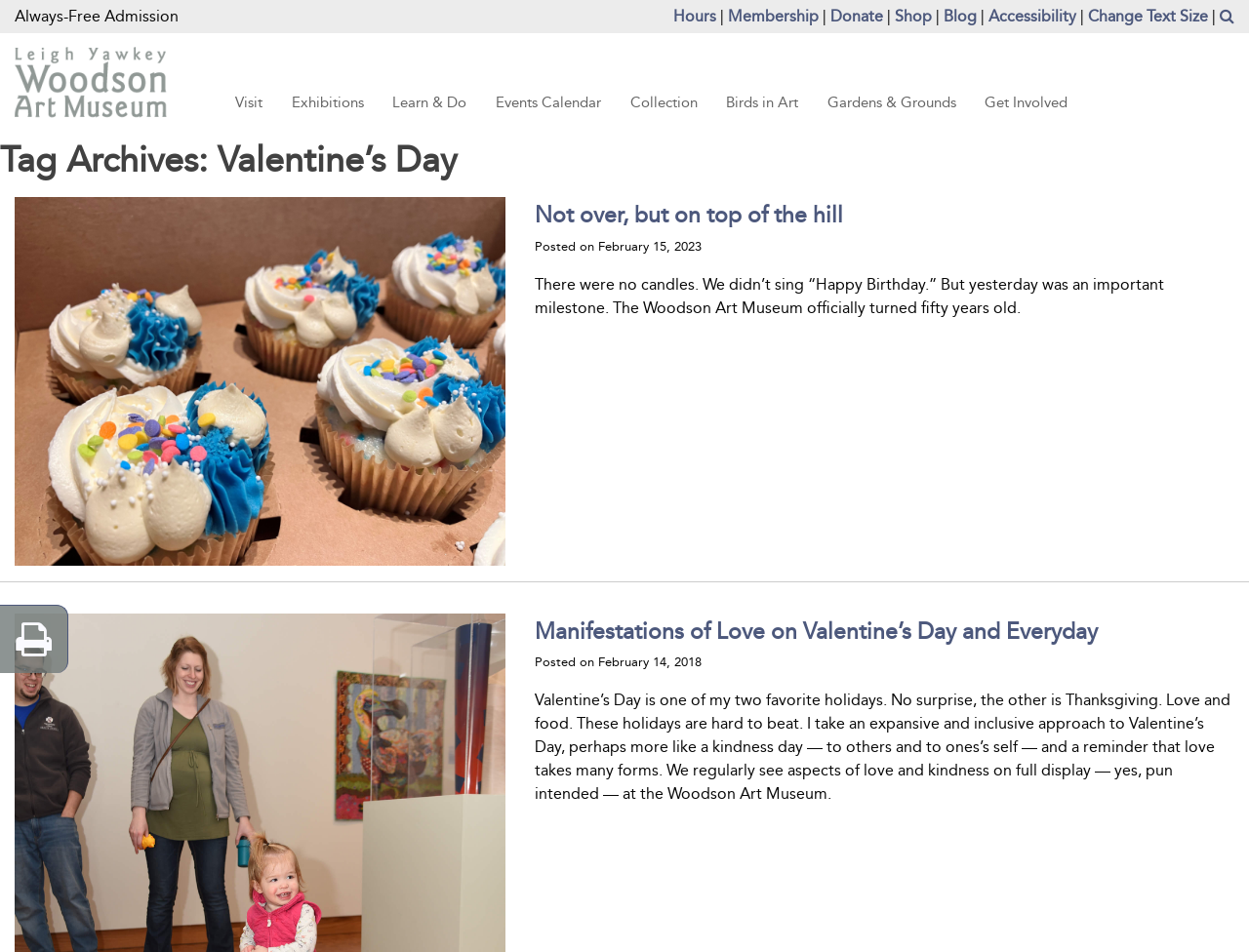With reference to the screenshot, provide a detailed response to the question below:
What is the orientation of the menubar?

The question can be answered by looking at the menubar section, where it says 'orientation: horizontal'. This suggests that the menubar is oriented horizontally.